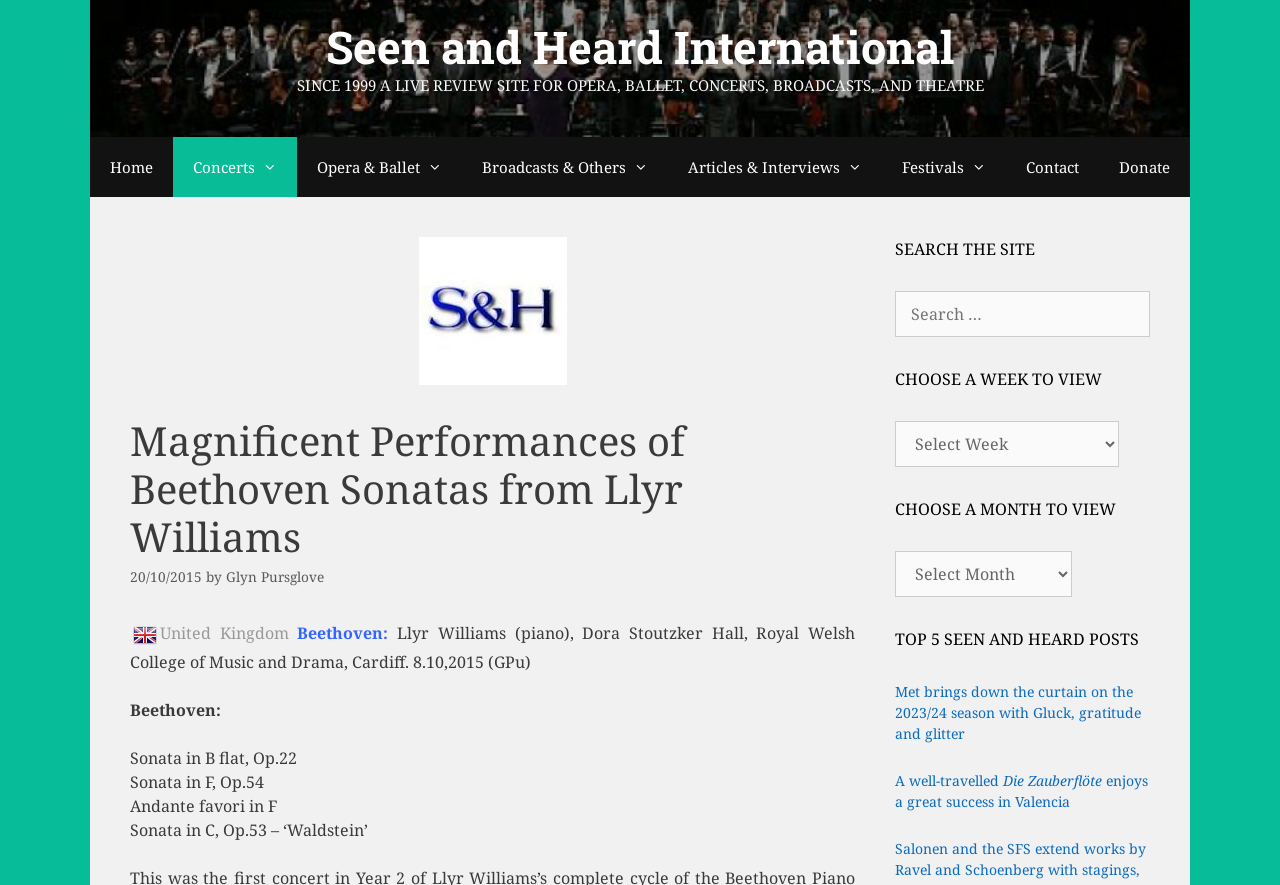Identify the bounding box coordinates of the section to be clicked to complete the task described by the following instruction: "Read the article by Glyn Pursglove". The coordinates should be four float numbers between 0 and 1, formatted as [left, top, right, bottom].

[0.177, 0.641, 0.253, 0.662]